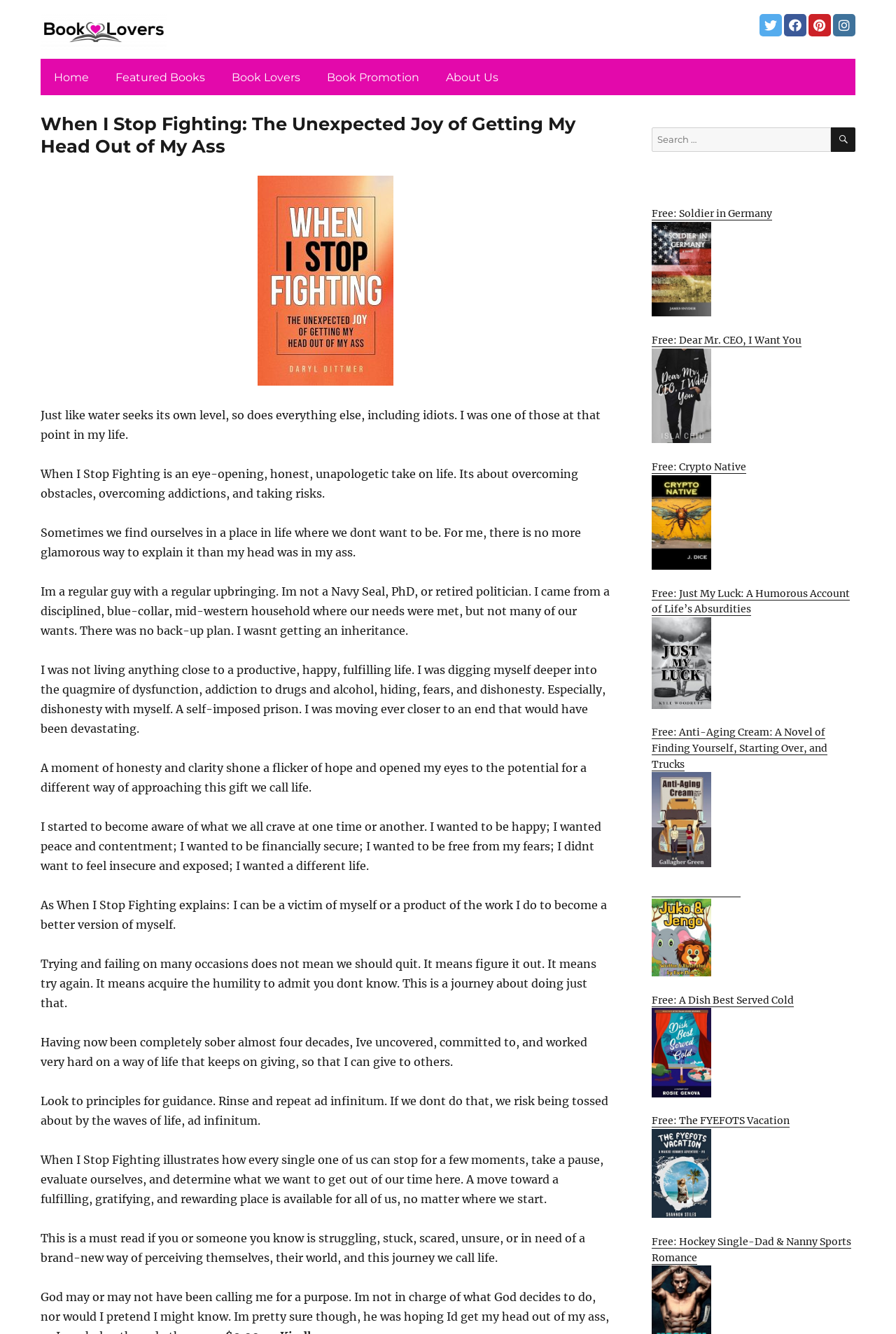What is the main topic of this webpage?
Based on the image, give a concise answer in the form of a single word or short phrase.

Book